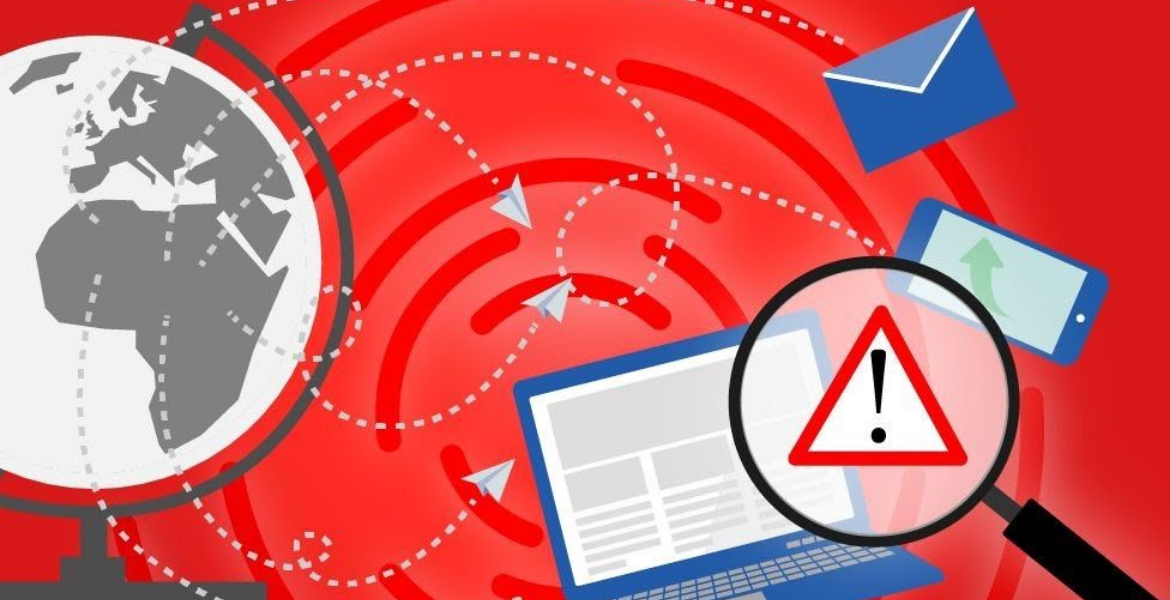Explain what is happening in the image with elaborate details.

This image illustrates the theme of disinformation as a significant threat to women and democracy, likely linked to the initiatives of Fundación Multitudes. Central to the graphic is a stylized globe, symbolizing global connectivity and the spread of information across borders. Surrounding the globe are visual elements such as a magnifying glass focusing on an alert symbol, emphasizing the need for vigilance in an era where misinformation can easily proliferate.

In the background, a vibrant red color evokes urgency, while lines and arrows represent the chaotic flow of information. Icons of digital communication, including a mobile phone and an envelope, hint at the platforms where disinformation can spread. The image effectively communicates the pressing concern of combating false narratives, especially those targeting vulnerable populations, highlighting the broader implications for democracy and women's rights.